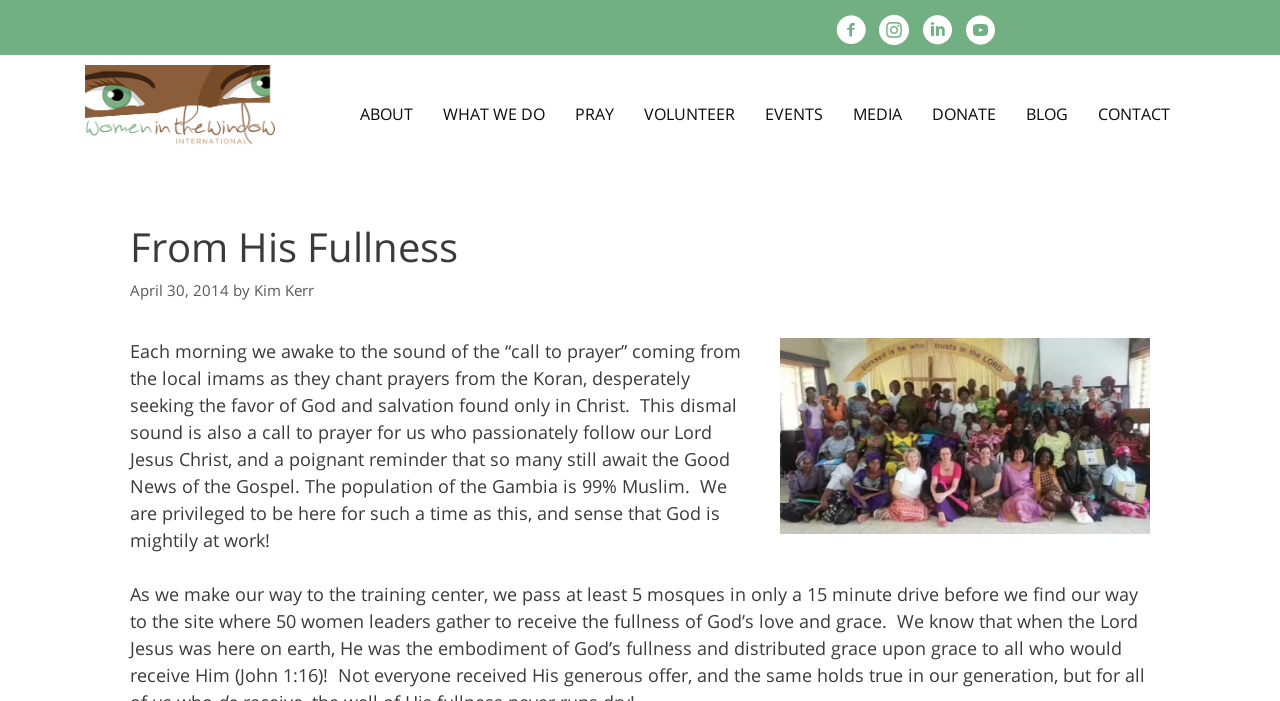From the webpage screenshot, predict the bounding box coordinates (top-left x, top-left y, bottom-right x, bottom-right y) for the UI element described here: Kim Kerr

[0.198, 0.399, 0.245, 0.427]